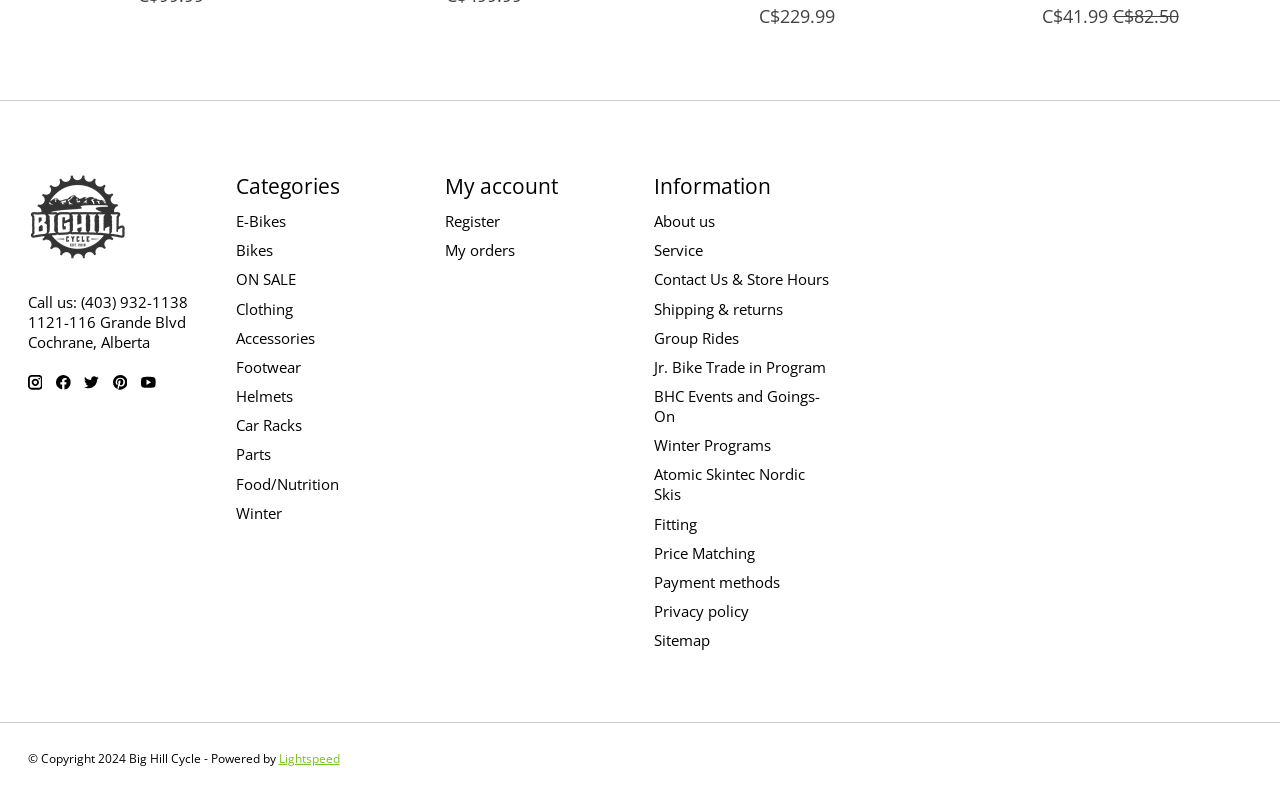Please identify the bounding box coordinates of the element's region that needs to be clicked to fulfill the following instruction: "View E-Bikes". The bounding box coordinates should consist of four float numbers between 0 and 1, i.e., [left, top, right, bottom].

[0.185, 0.266, 0.224, 0.291]